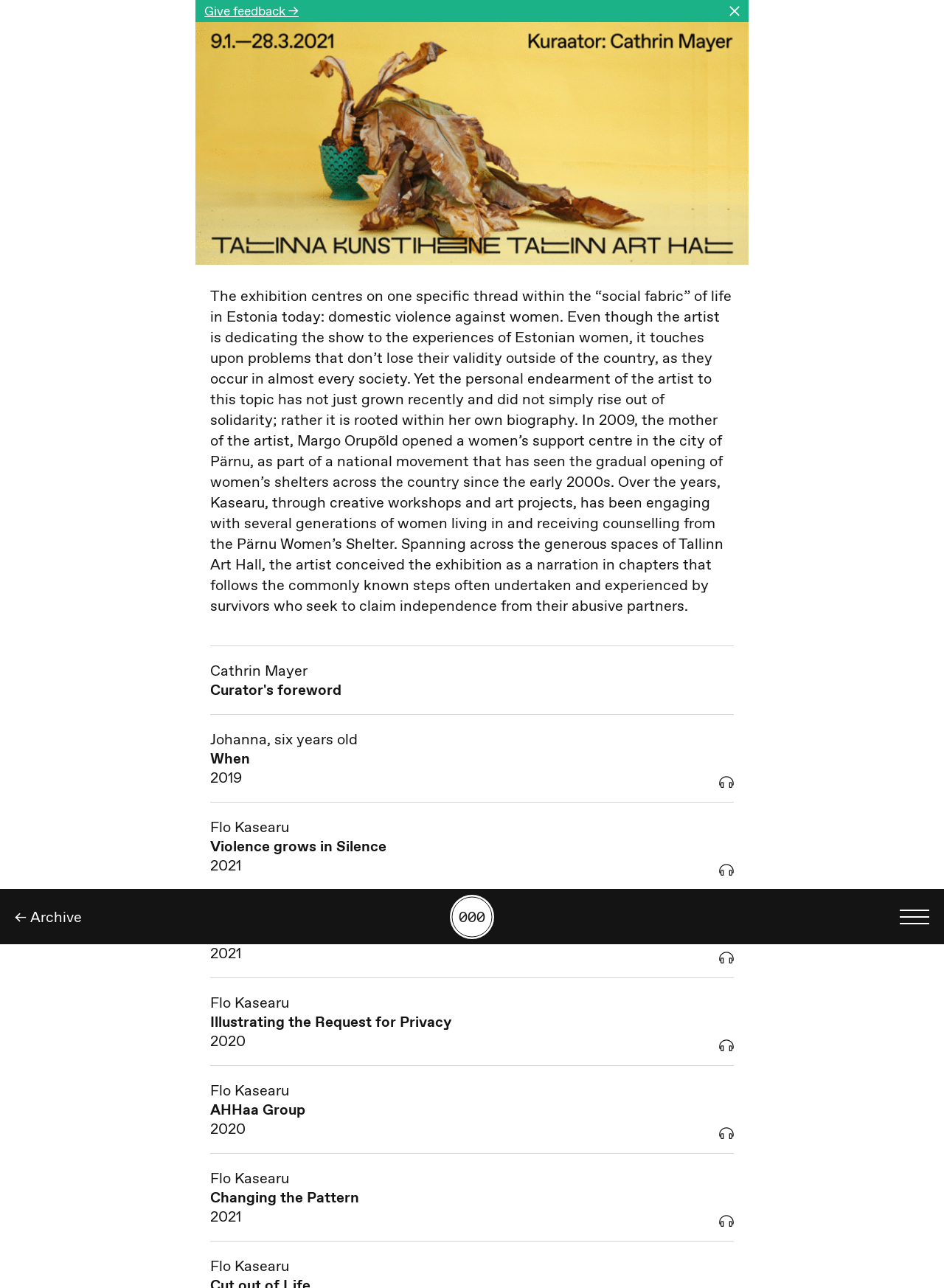Extract the bounding box coordinates of the UI element described: "← Archive". Provide the coordinates in the format [left, top, right, bottom] with values ranging from 0 to 1.

[0.016, 0.704, 0.087, 0.719]